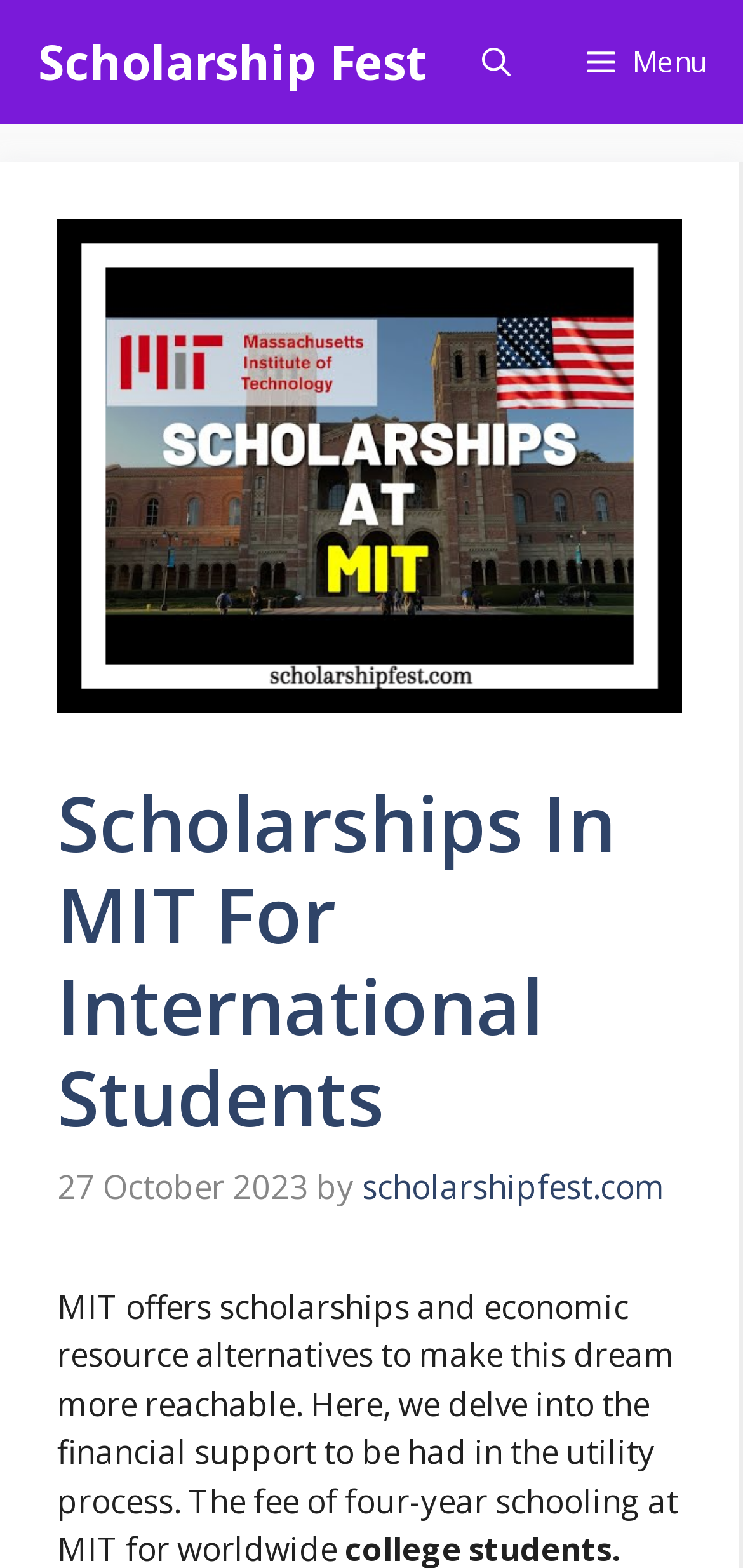What is the URL of the linked website?
Look at the screenshot and provide an in-depth answer.

I found the URL of the linked website by looking at the link element in the header section, which contains the text 'scholarshipfest.com'.